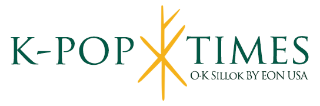Give a detailed account of the visual content in the image.

The image features the logo of "K-POP TIMES," a publication likely focused on K-pop culture and news. The logo is designed with a modern aesthetic, prominently displaying the text "K-POP" in a bold green font and "TIMES" in a slightly lighter green, both situated atop a distinctive yellow symbol that resembles a stylized letter "X." Below the main logo, there is a tagline "O-K Sillok by EON USA," suggesting a connection to specific content or editorial guidance. The overall design conveys a vibrant and contemporary vibe, resonating with the dynamic nature of K-pop and its cultural influence.